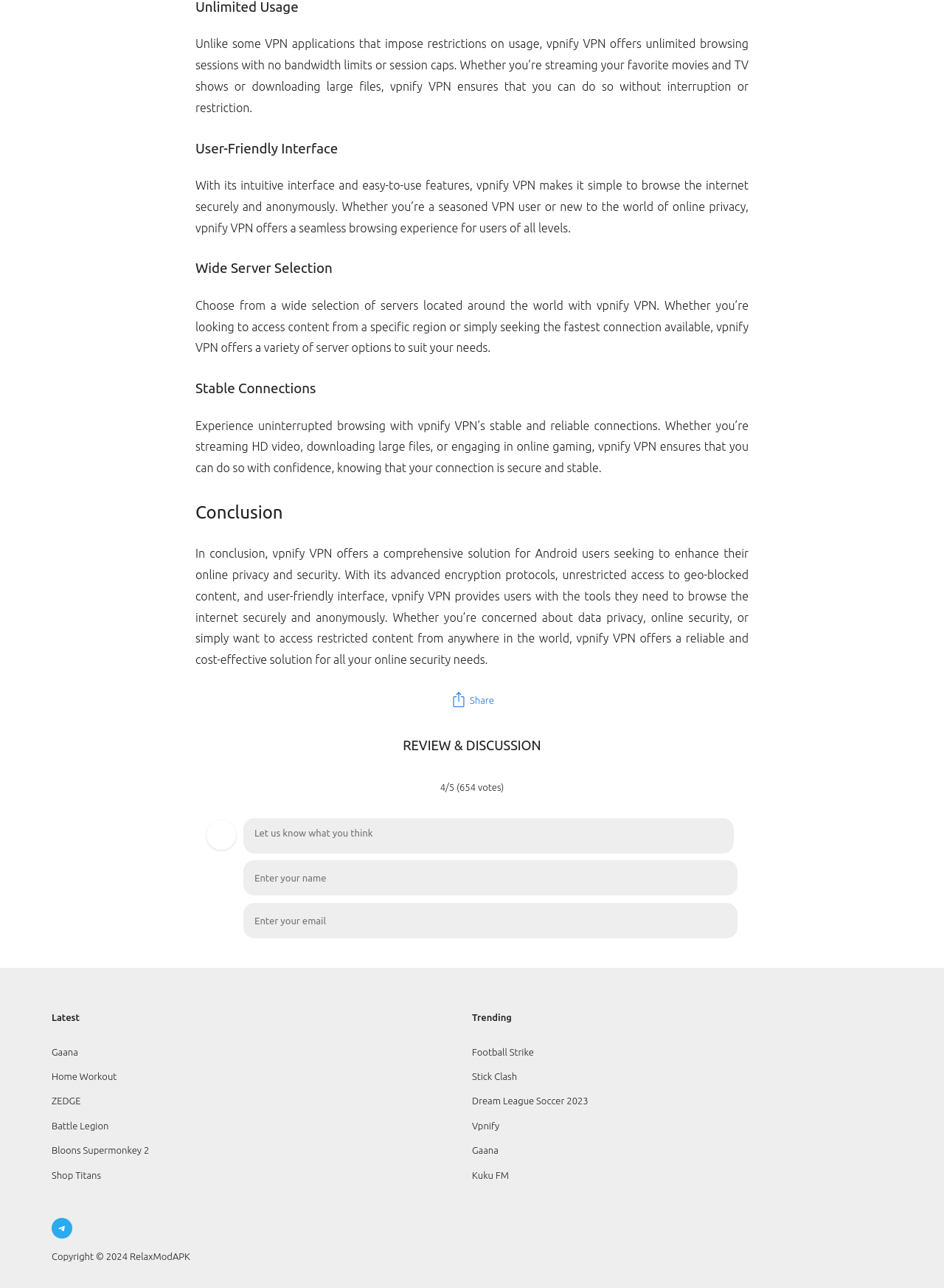Find the bounding box of the UI element described as: "Bloons Supermonkey 2". The bounding box coordinates should be given as four float values between 0 and 1, i.e., [left, top, right, bottom].

[0.055, 0.889, 0.158, 0.897]